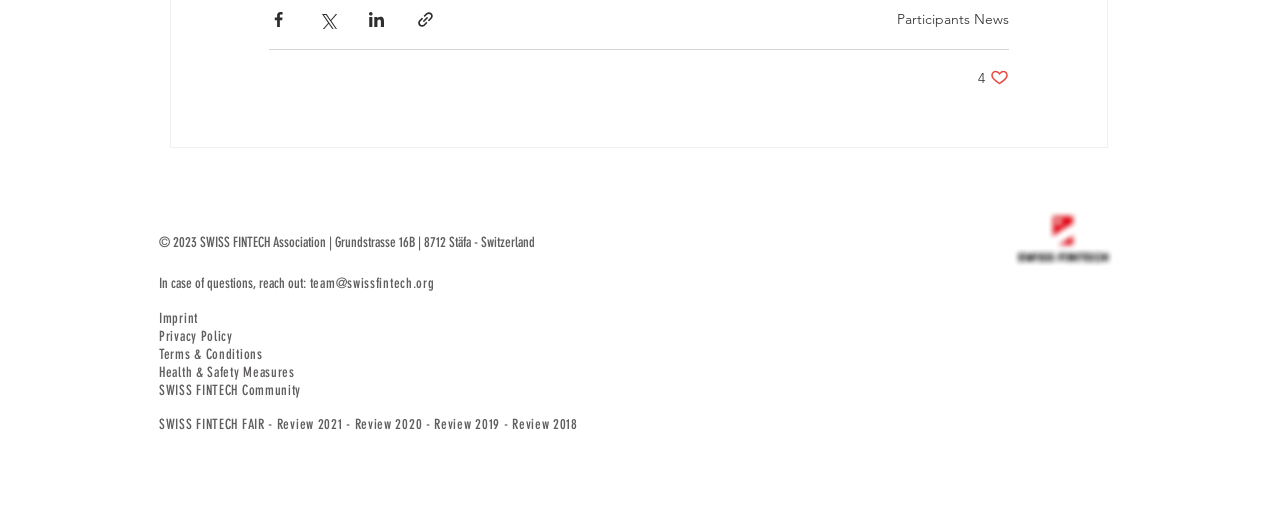Find the bounding box coordinates of the element to click in order to complete the given instruction: "Visit SWISS FINTECH Community."

[0.124, 0.725, 0.235, 0.759]